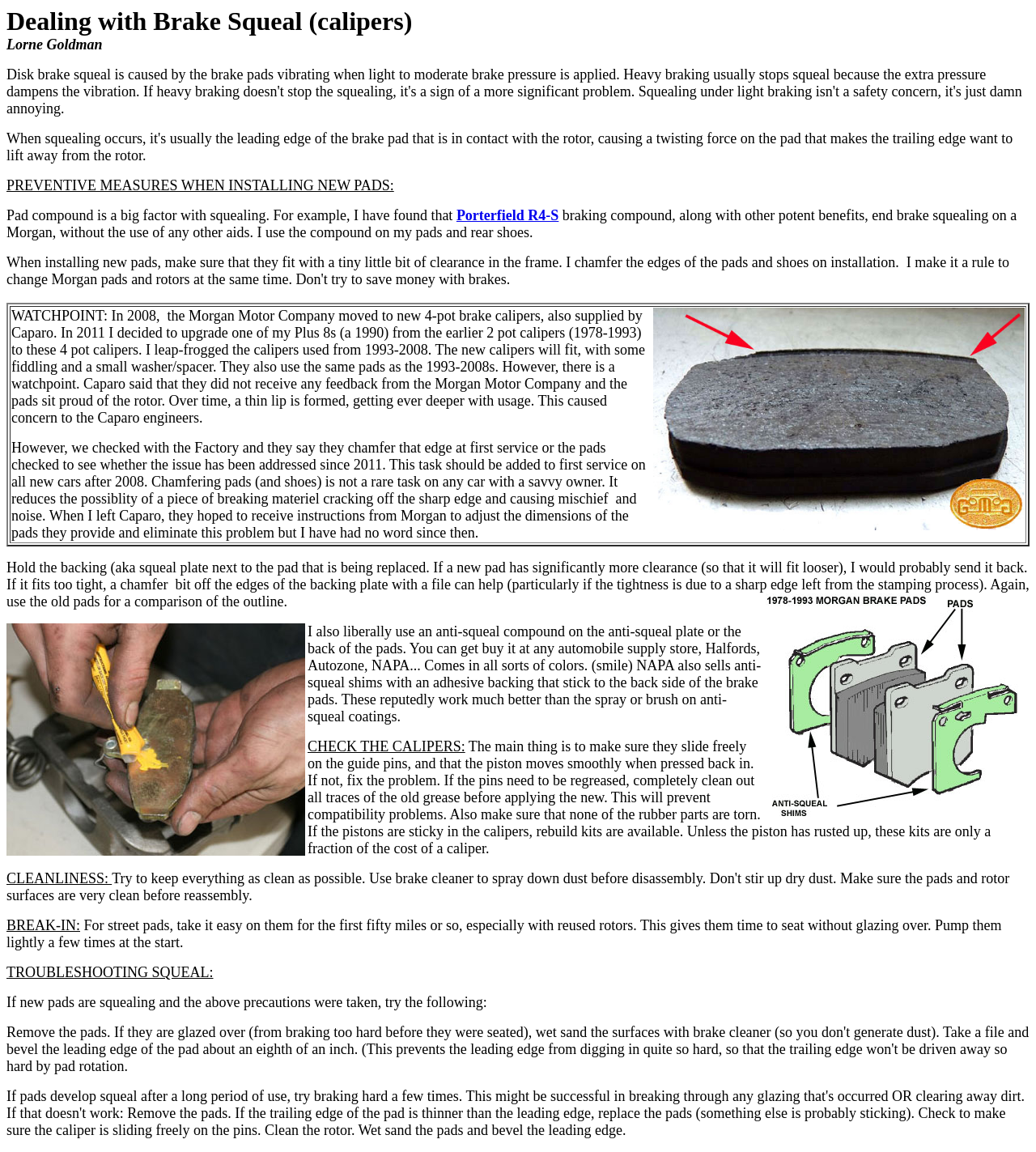Answer the question using only a single word or phrase: 
What is the importance of chamfering brake pads?

Reduces noise and prevents damage